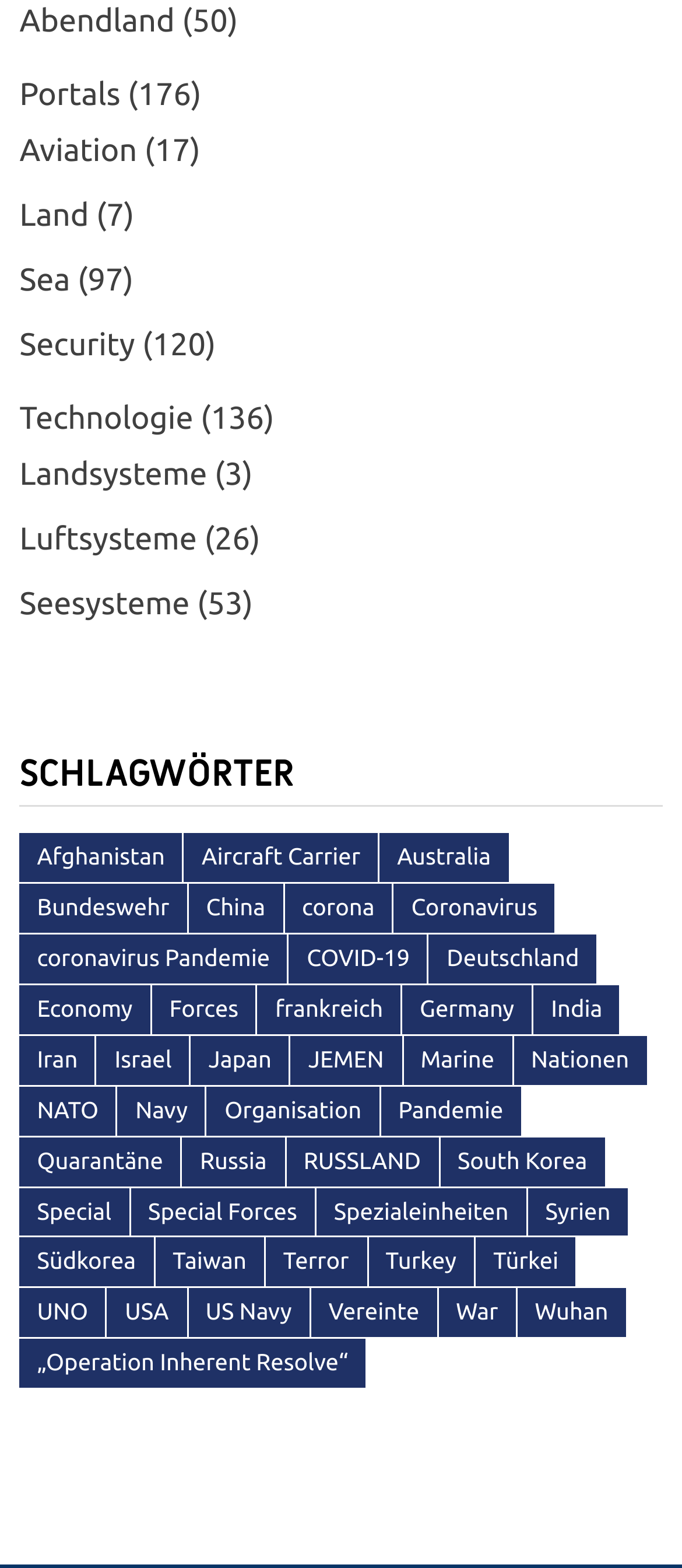Please mark the bounding box coordinates of the area that should be clicked to carry out the instruction: "Click on SCHLAGWÖRTER".

[0.029, 0.479, 0.971, 0.514]